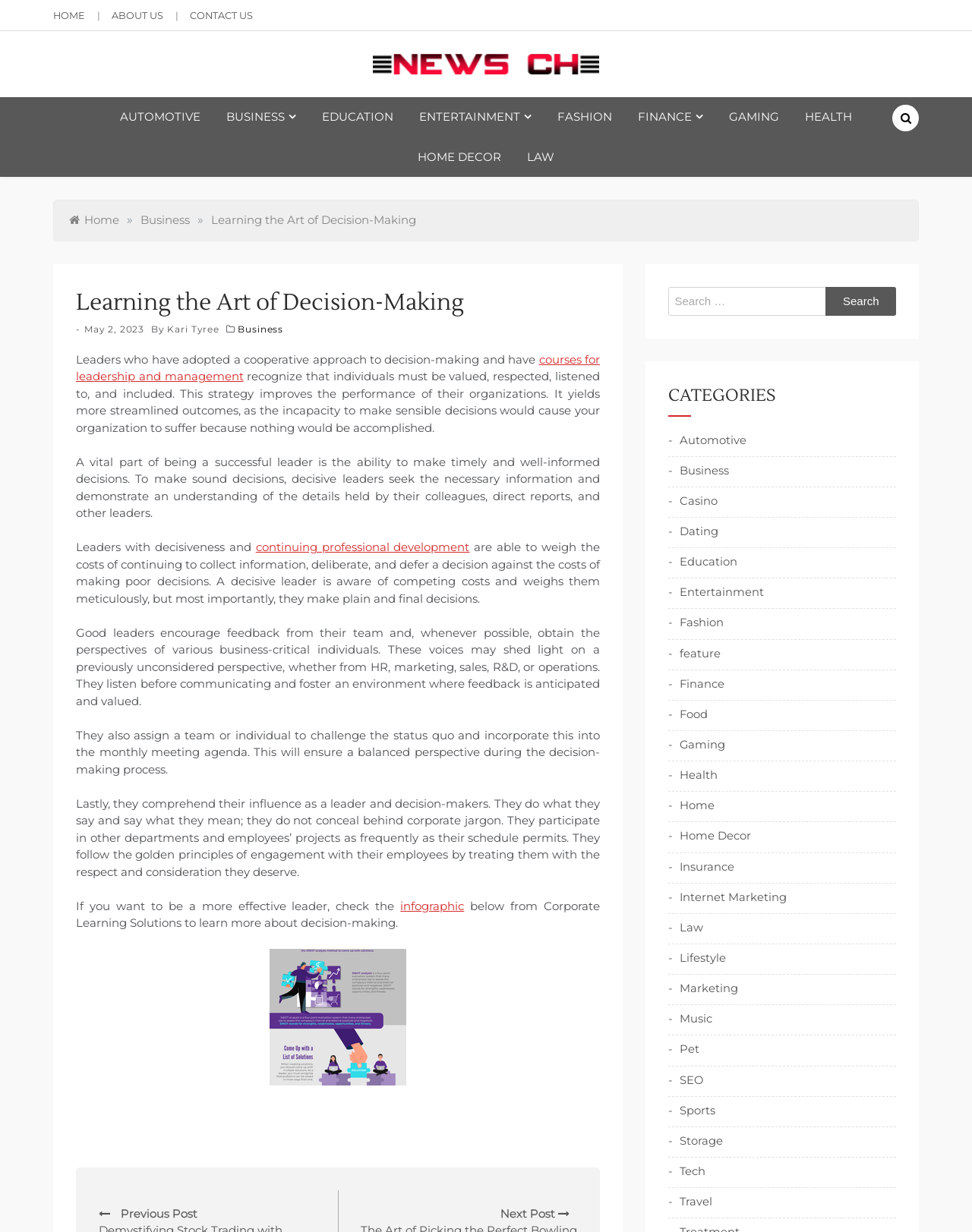Determine the bounding box coordinates of the clickable element to complete this instruction: "View the EDUCATION category". Provide the coordinates in the format of four float numbers between 0 and 1, [left, top, right, bottom].

[0.331, 0.079, 0.405, 0.111]